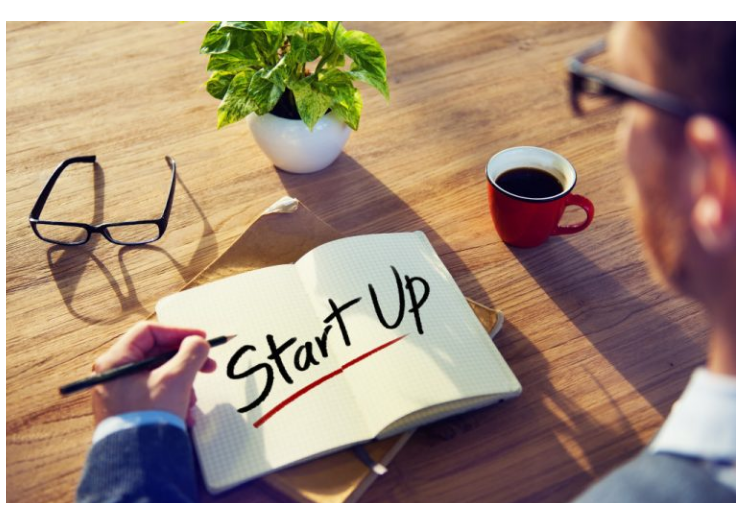What is the color of the mug?
Please give a detailed and thorough answer to the question, covering all relevant points.

The mug is described as vibrant red, which suggests that it is a bright and eye-catching color, adding to the overall atmosphere of energy and inspiration in the scene.